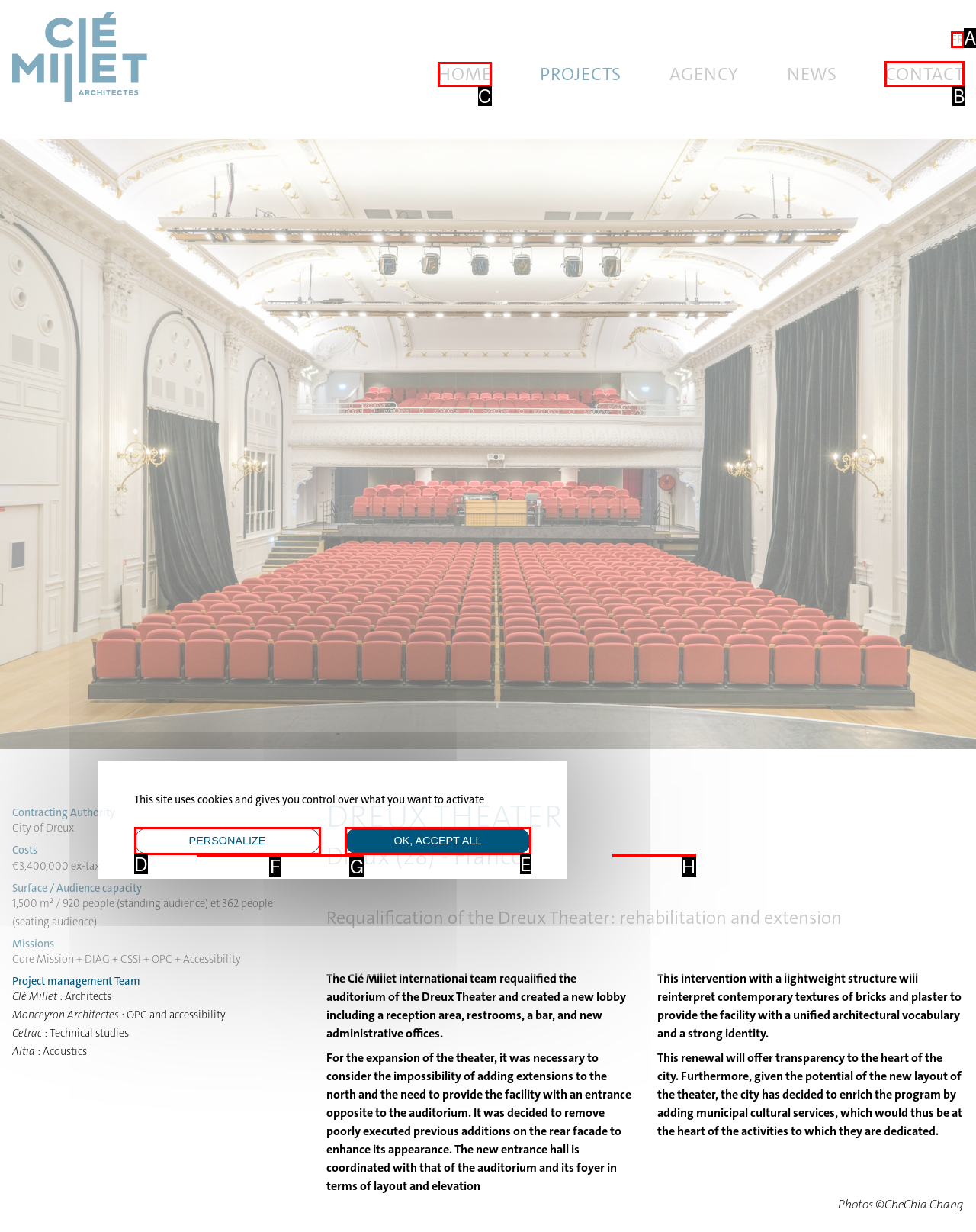Tell me which one HTML element I should click to complete the following task: Click the 'CONTACT' link Answer with the option's letter from the given choices directly.

B